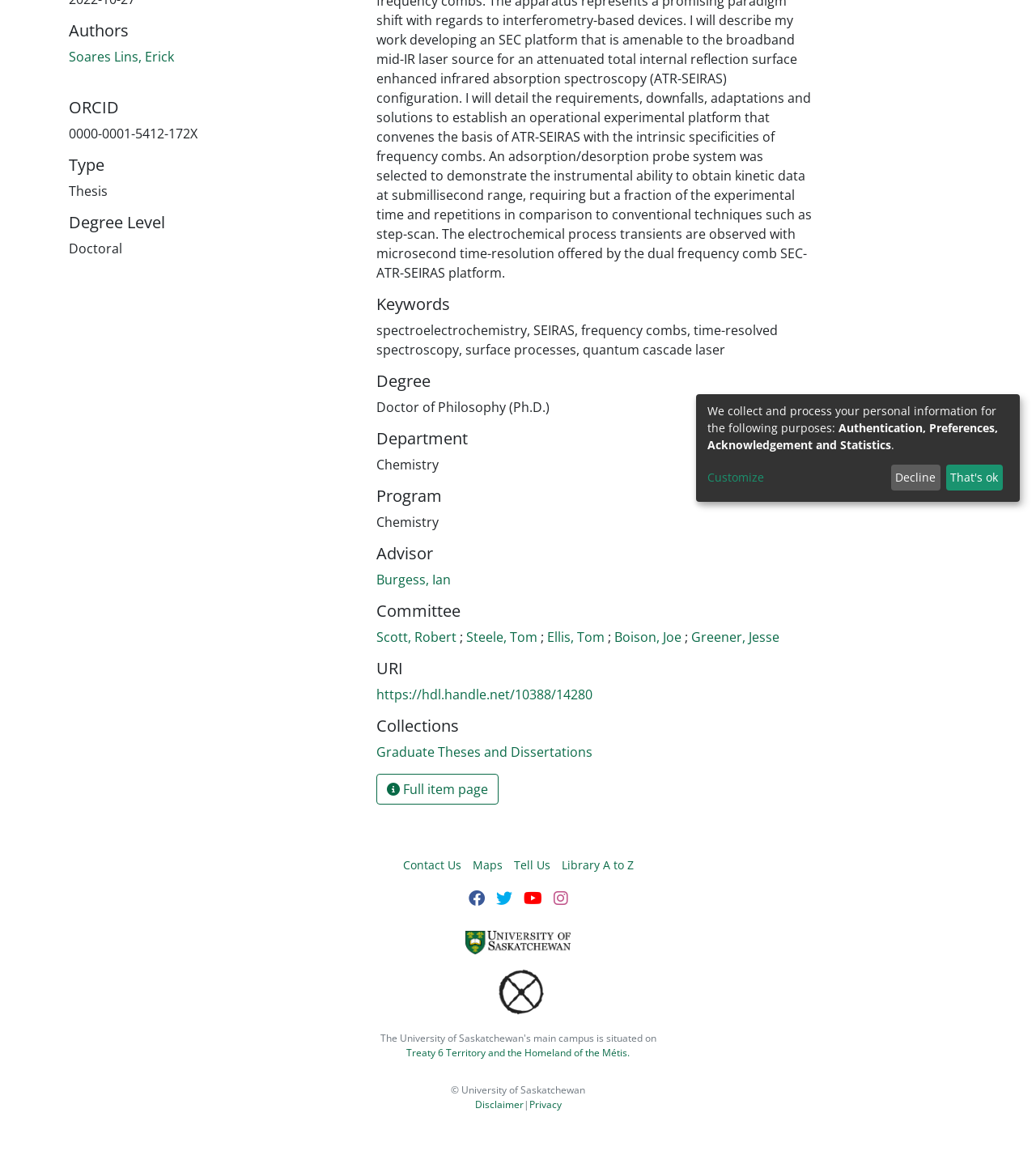Identify the bounding box for the UI element described as: "Cart Cart". Ensure the coordinates are four float numbers between 0 and 1, formatted as [left, top, right, bottom].

None